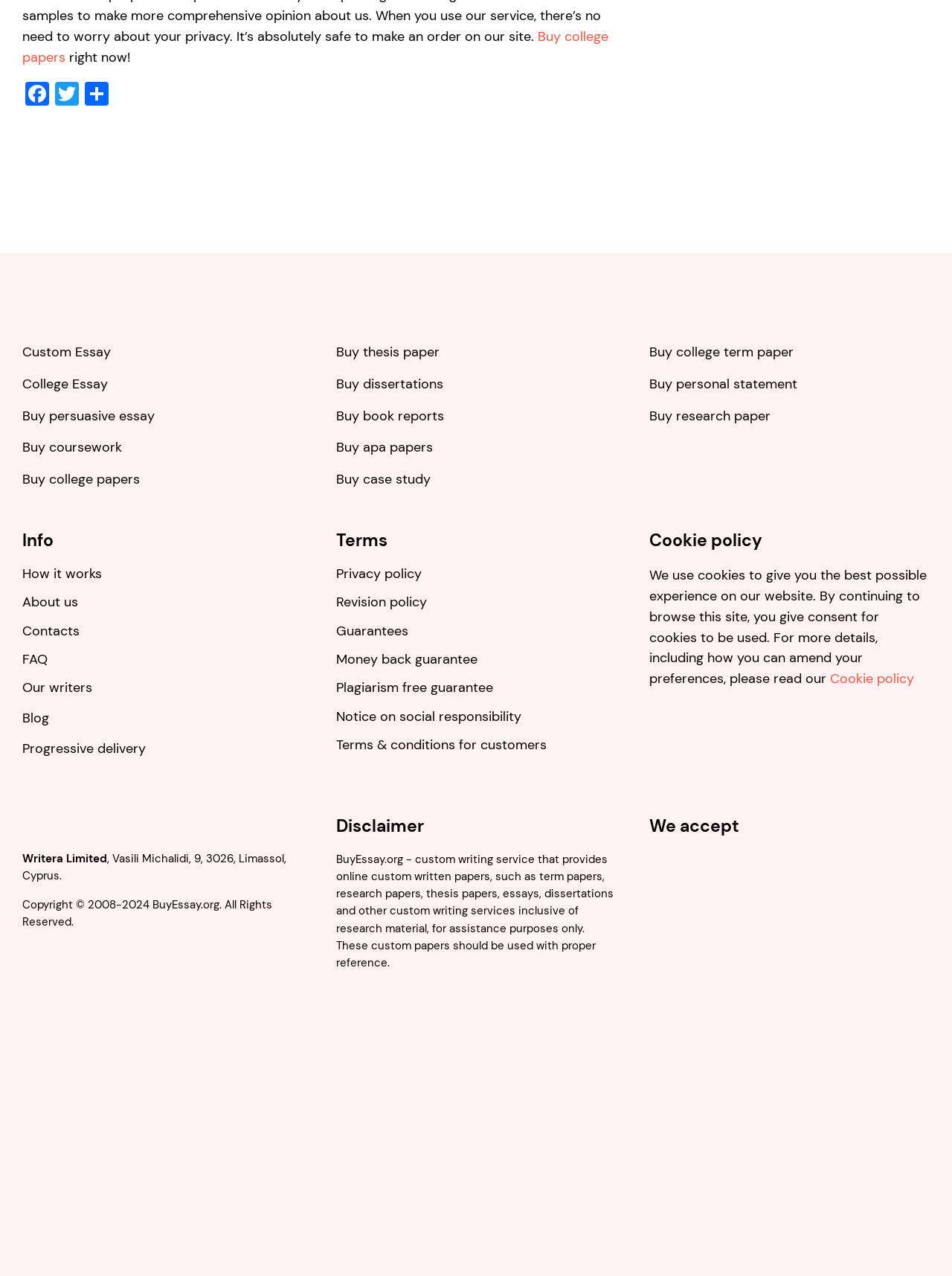What is the website's copyright information?
Using the visual information from the image, give a one-word or short-phrase answer.

Copyright 2008-2024 BuyEssay.org